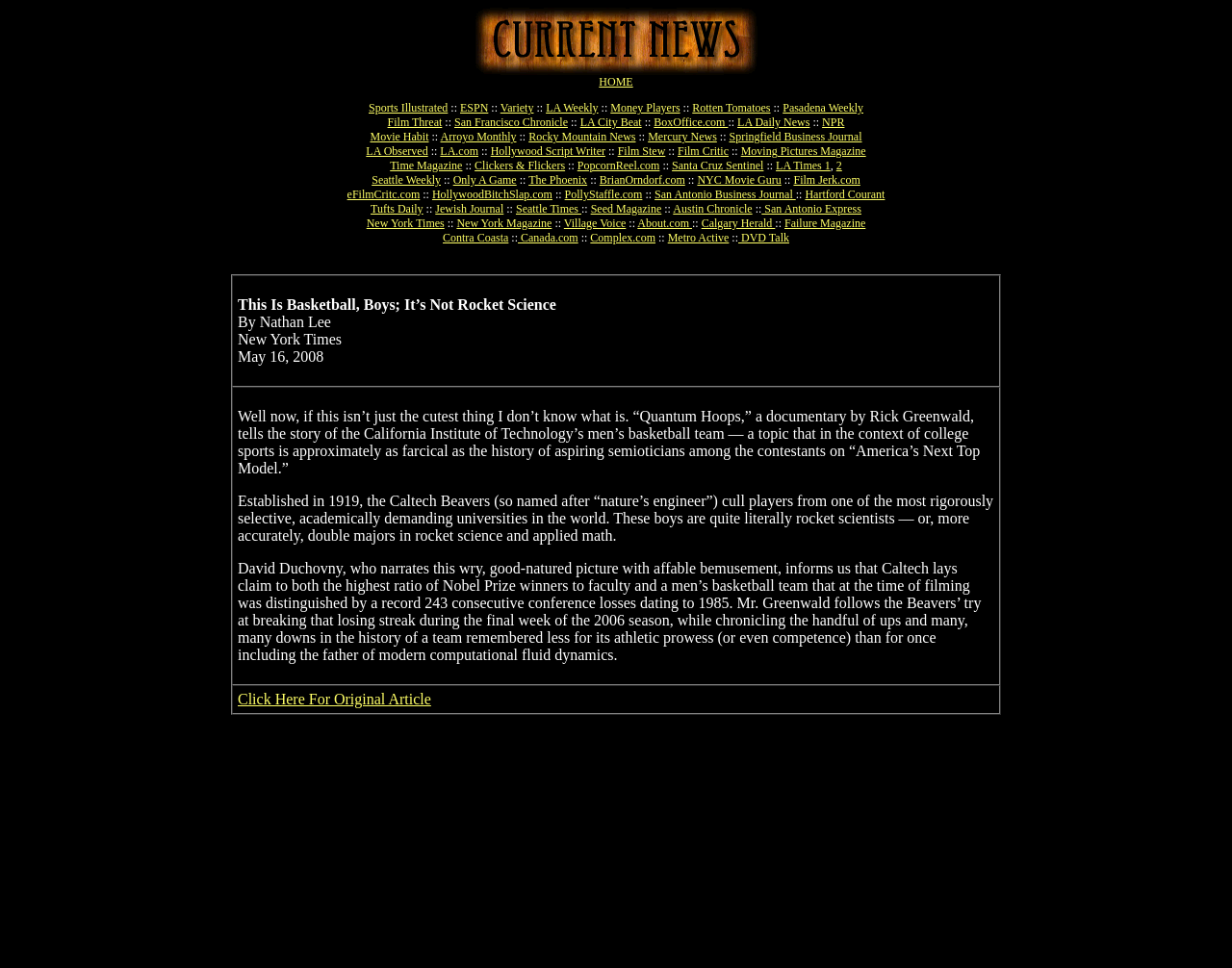Given the description of a UI element: "LA Weekly", identify the bounding box coordinates of the matching element in the webpage screenshot.

[0.443, 0.104, 0.486, 0.118]